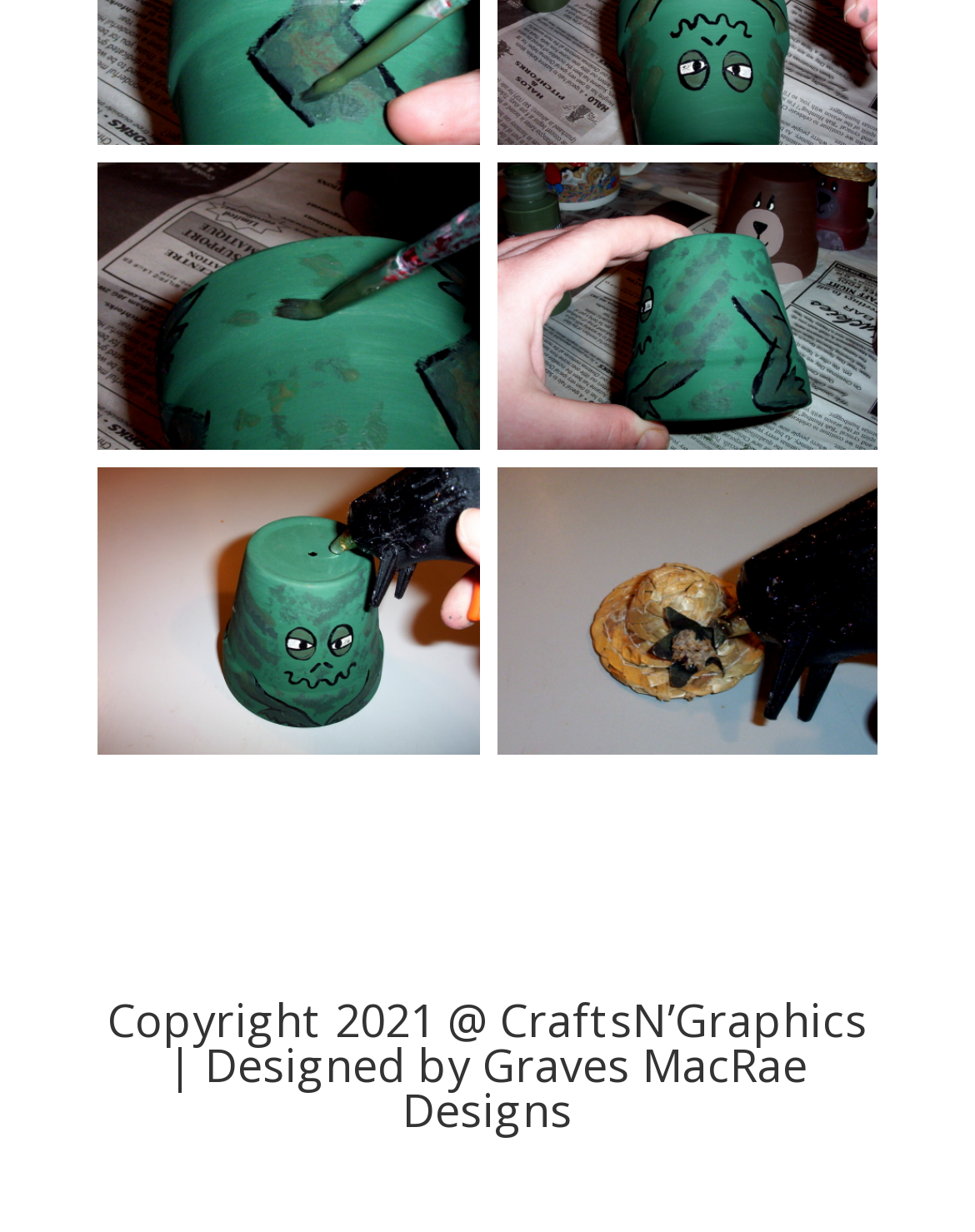Based on the element description Graves MacRae Designs, identify the bounding box coordinates for the UI element. The coordinates should be in the format (top-left x, top-left y, bottom-right x, bottom-right y) and within the 0 to 1 range.

[0.413, 0.839, 0.828, 0.925]